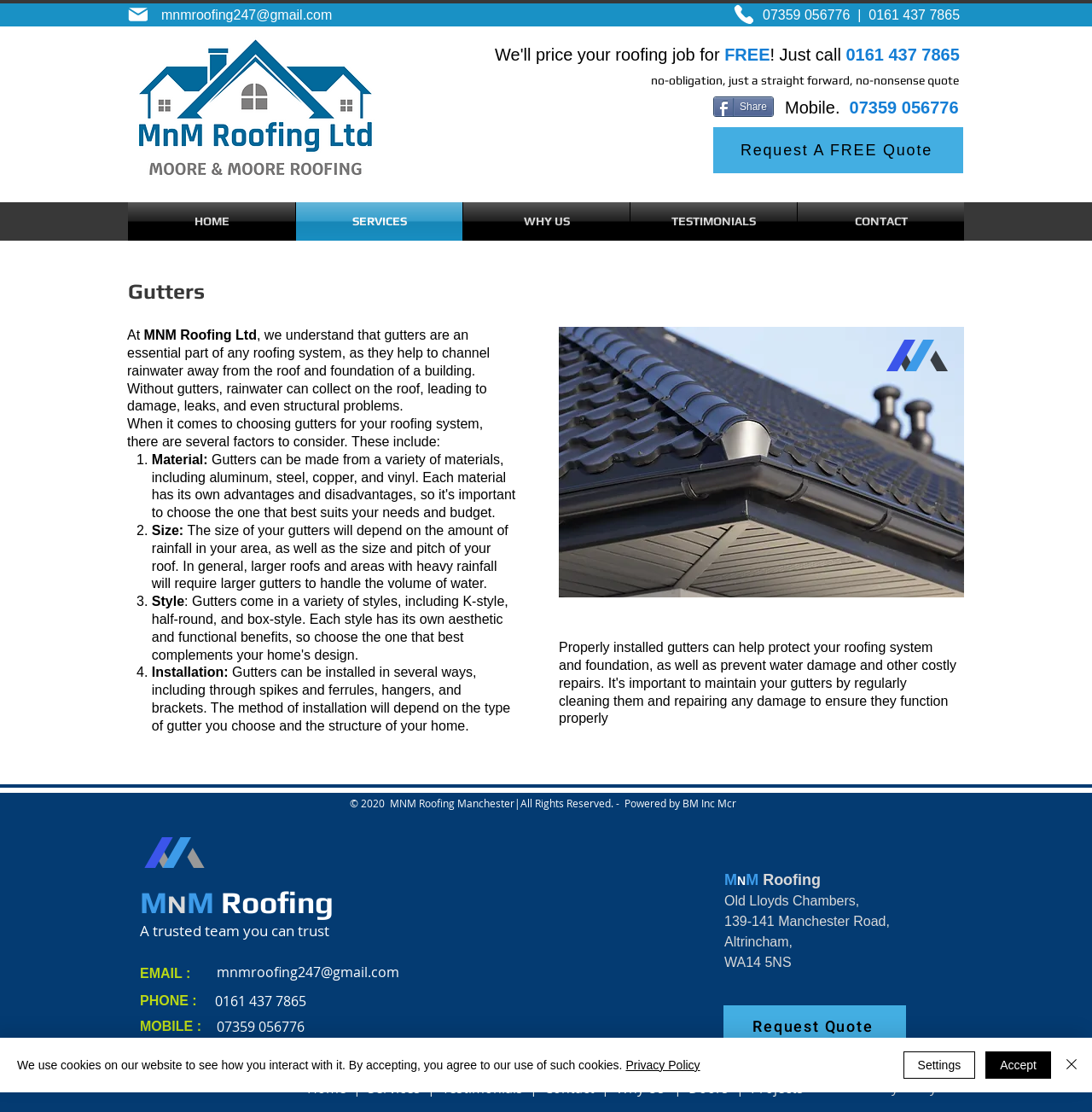Please specify the bounding box coordinates for the clickable region that will help you carry out the instruction: "Read about Hui Zhou Gaoshengda Technology Co. Ltd Overview".

None